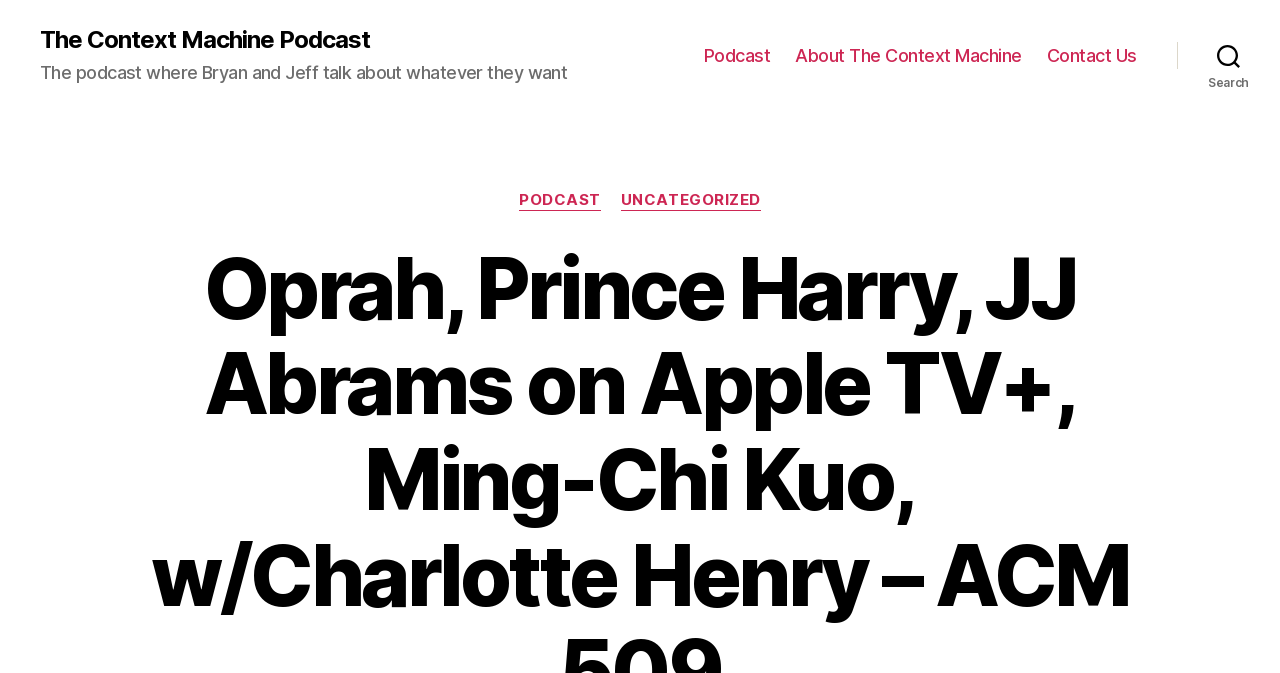Identify and extract the main heading from the webpage.

Oprah, Prince Harry, JJ Abrams on Apple TV+, Ming-Chi Kuo, w/Charlotte Henry – ACM 509